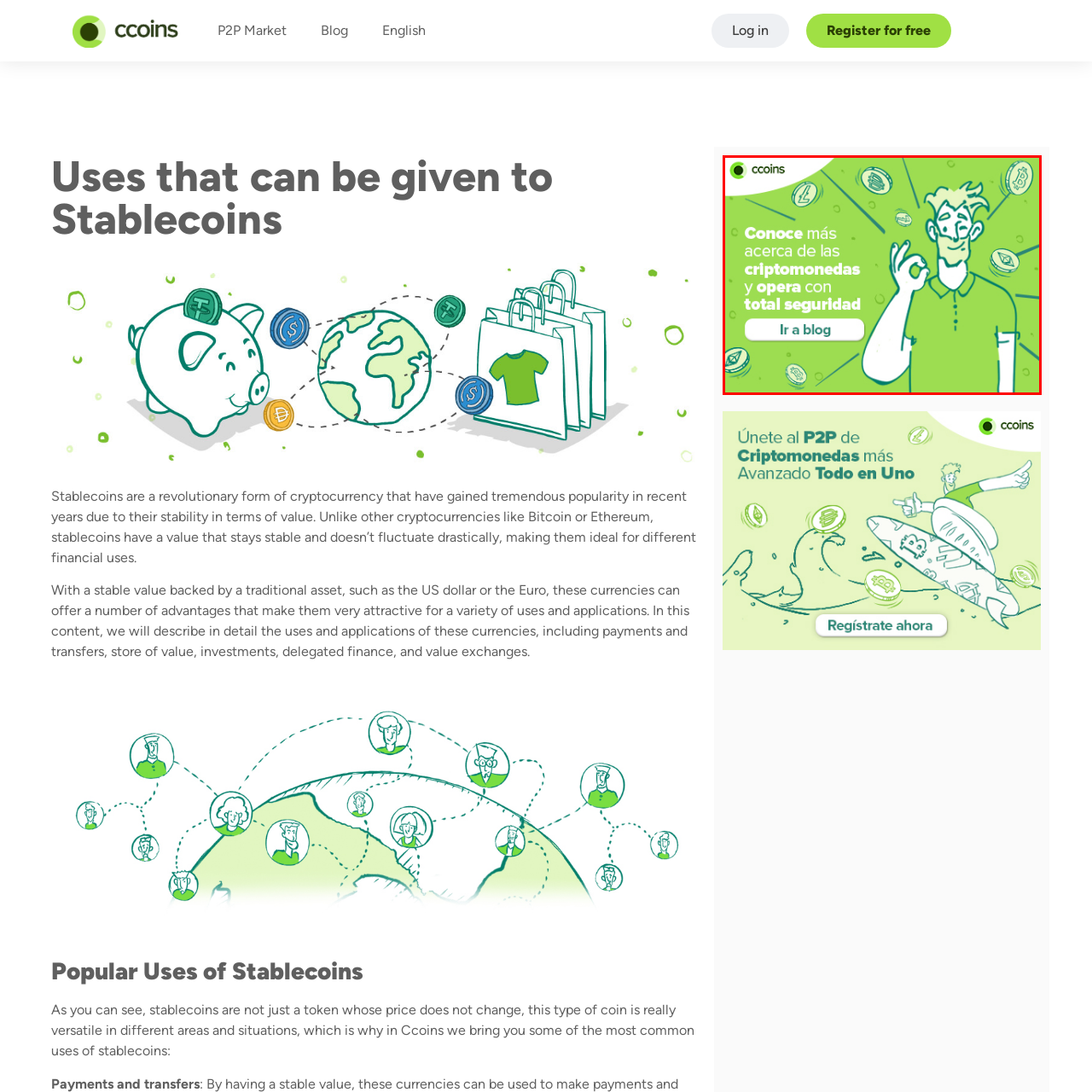Concentrate on the image area surrounded by the red border and answer the following question comprehensively: What is the dominant color of the background?

The caption explicitly states that the background is a 'lively shade of green', which suggests that green is the dominant color of the background.